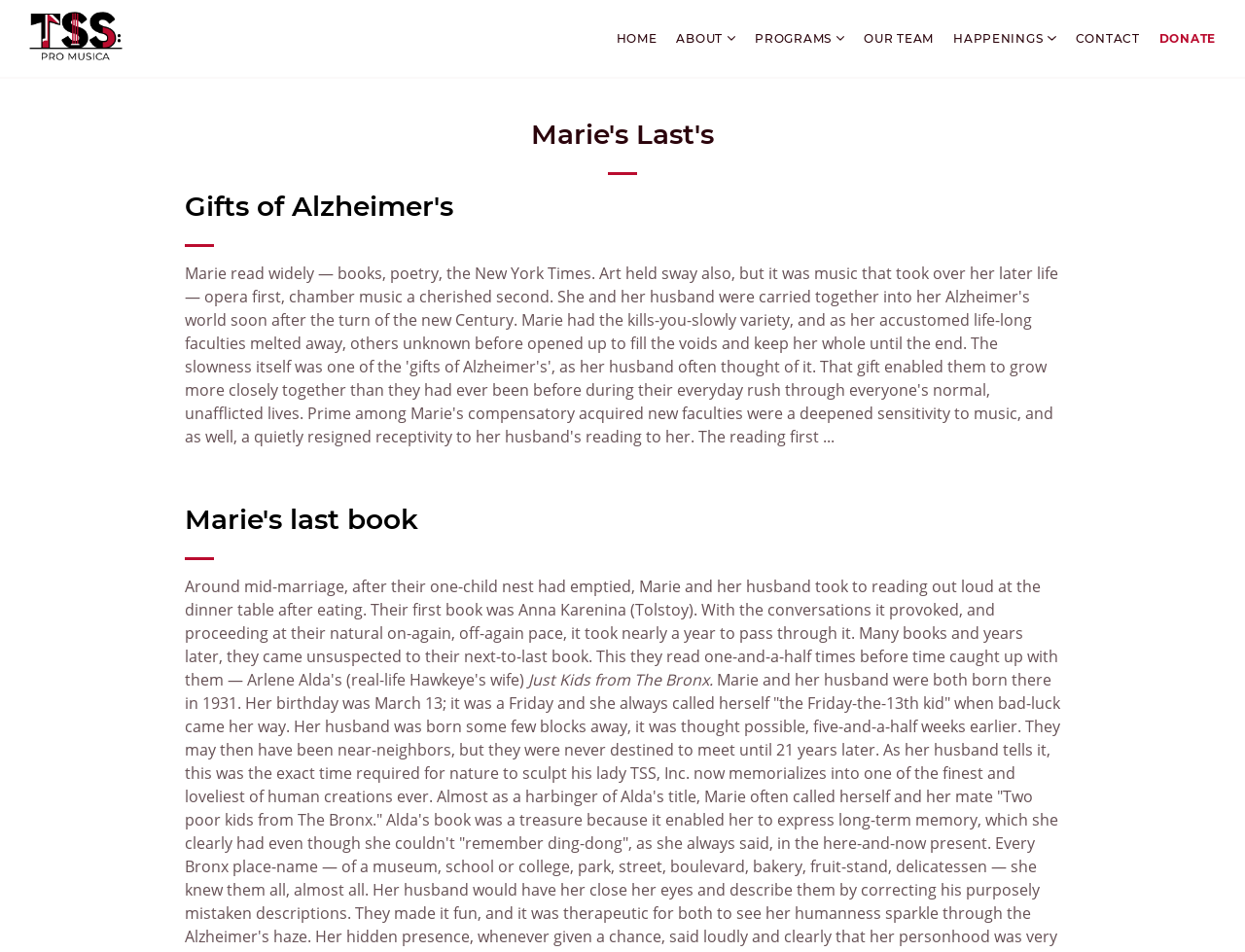Respond with a single word or phrase:
What is the title of the first article?

Marie's Last's